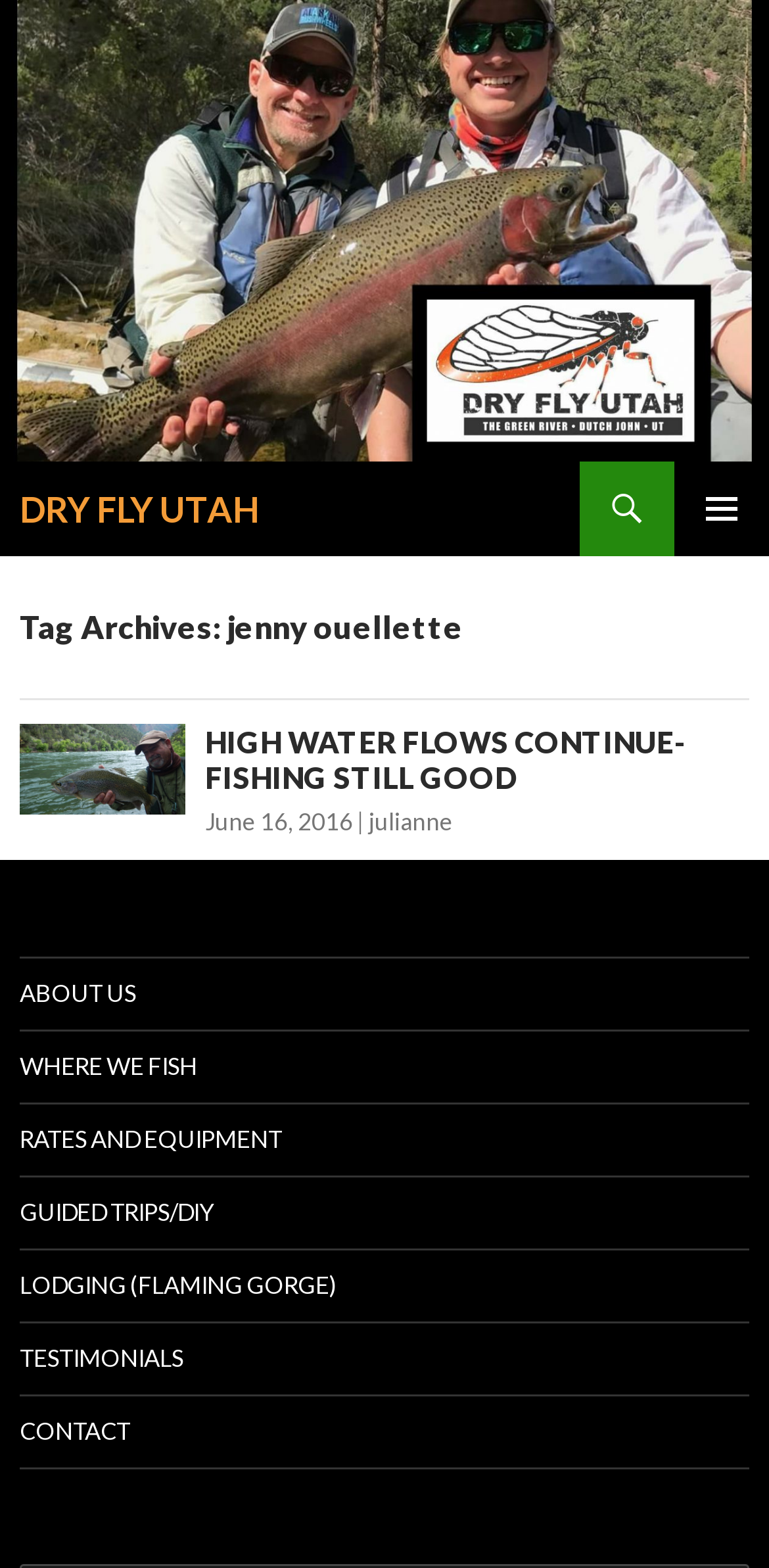Specify the bounding box coordinates of the element's area that should be clicked to execute the given instruction: "click on the DRY FLY UTAH logo". The coordinates should be four float numbers between 0 and 1, i.e., [left, top, right, bottom].

[0.0, 0.0, 1.0, 0.294]